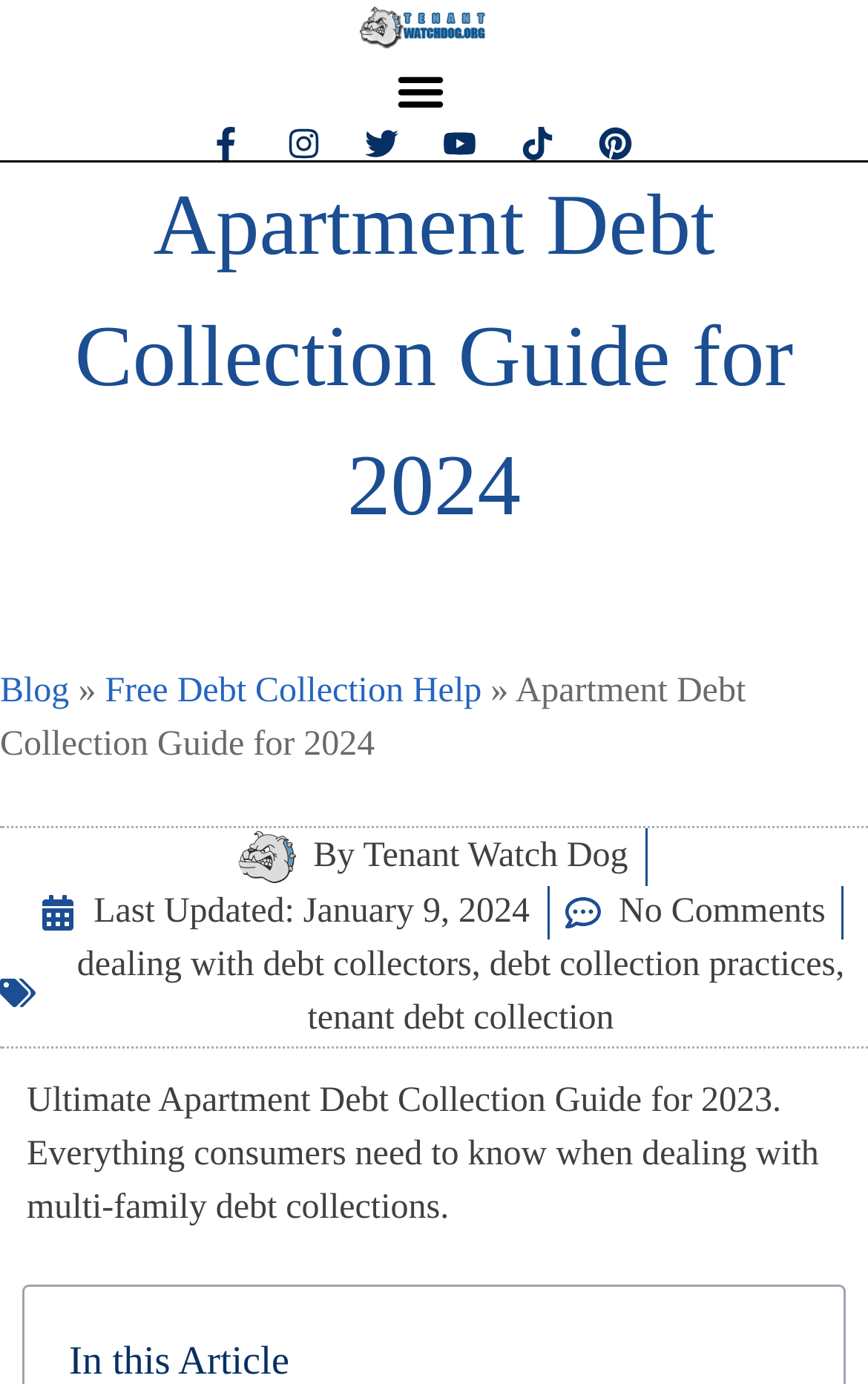What is the date of the last update?
Please provide a single word or phrase as your answer based on the screenshot.

January 9, 2024